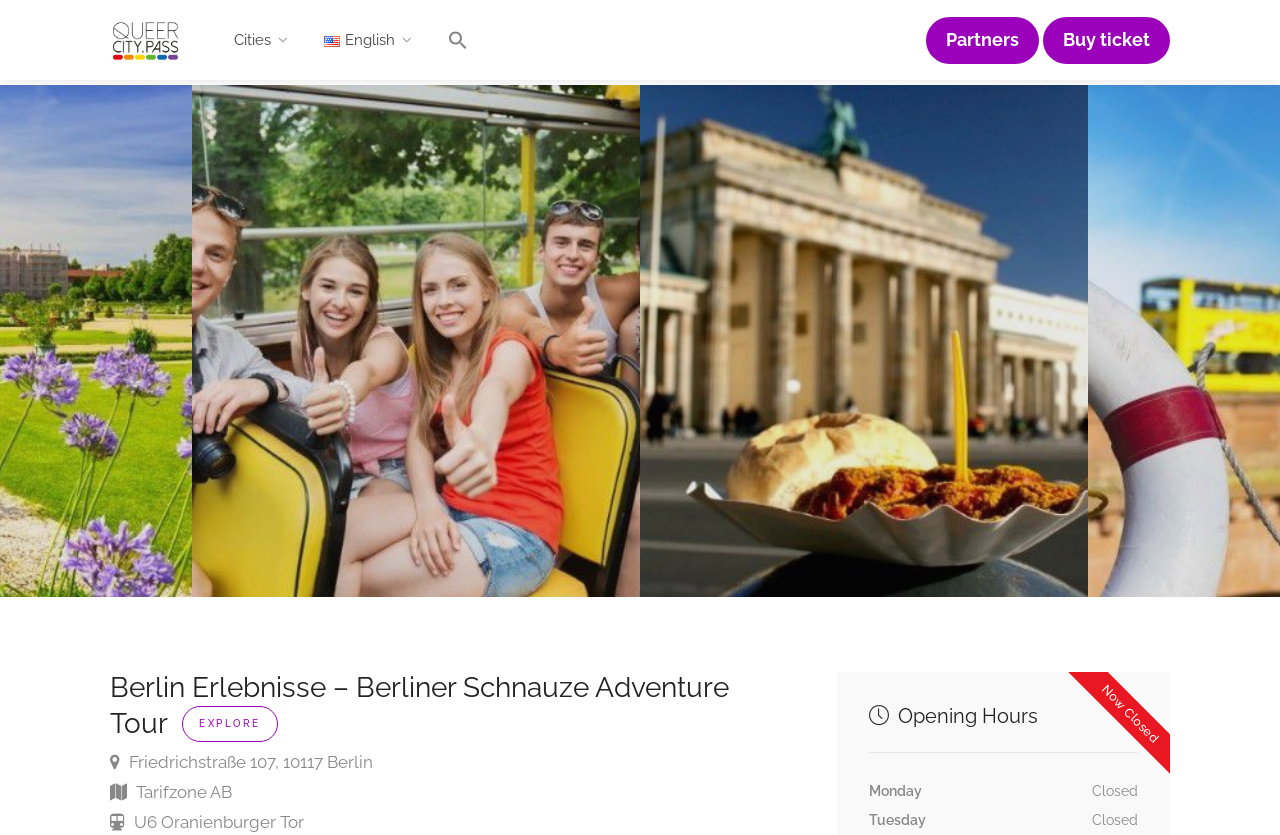Give an extensive and precise description of the webpage.

The webpage is about the Berliner Schnauze Adventure Tour Berlin Erlebnisse, offering a 20% discount with the QueerCityPass Berlin. At the top left, there is a QueerCityPass logo, accompanied by a link to the QueerCityPass website. Next to it, there are three links: "Cities", "English", and a search icon link with a search image. On the top right, there is a "Partners" link and a "Buy ticket" button.

Below the top section, there is a large text area that takes up most of the page, containing information about the Berliner Schnauze Adventure Tour. On the left side of this area, there is a dropdown menu with an option selected. 

The main content area is headed by a title "Berlin Erlebnisse – Berliner Schnauze Adventure Tour EXPLORE", with an "EXPLORE" link below it. Underneath, there is an address "Friedrichstraße 107, 10117 Berlin" and a tariff zone information "Tarifzone AB". 

On the right side of the main content area, there is a section showing the opening hours. The section is headed by an icon and the text "Opening Hours". Below it, there are three lines of text showing the opening hours for Monday, Tuesday, and a "Closed" status. Above this section, there is a "Now Closed" status indicator.